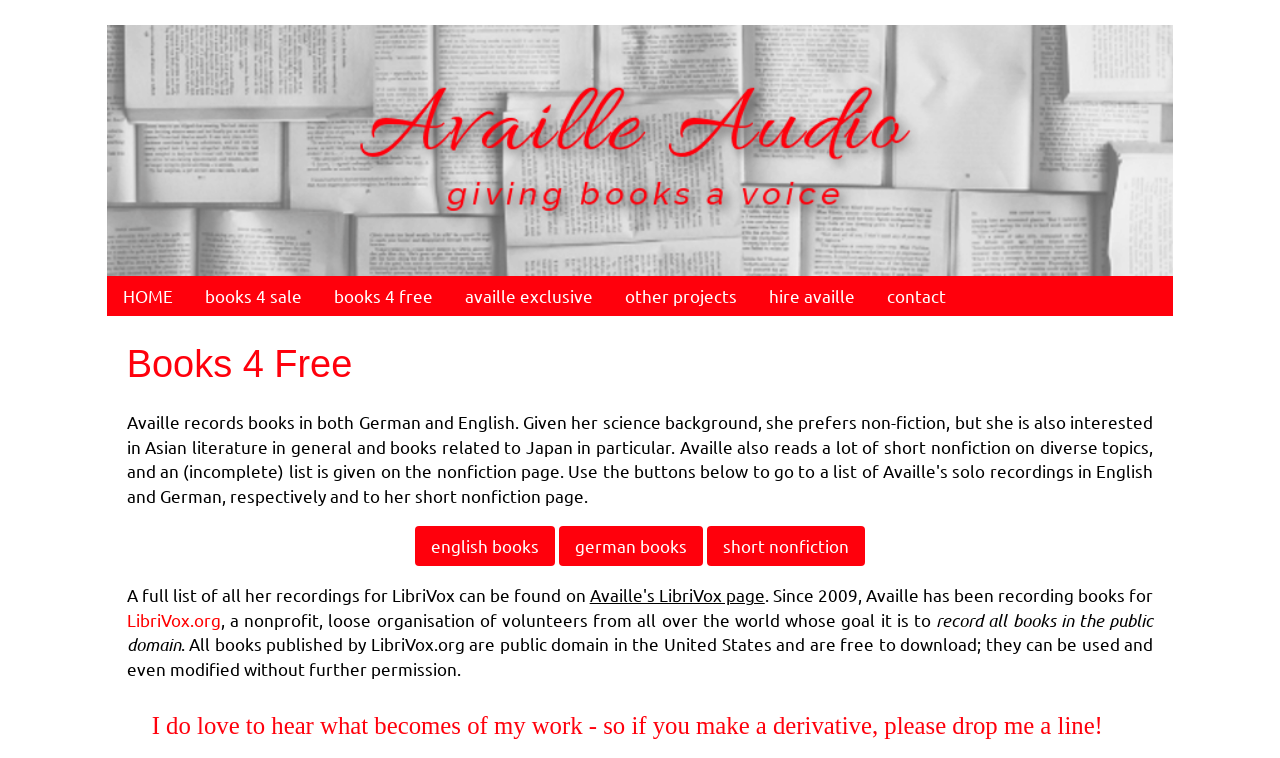Can you find the bounding box coordinates of the area I should click to execute the following instruction: "Browse english books"?

[0.324, 0.693, 0.434, 0.747]